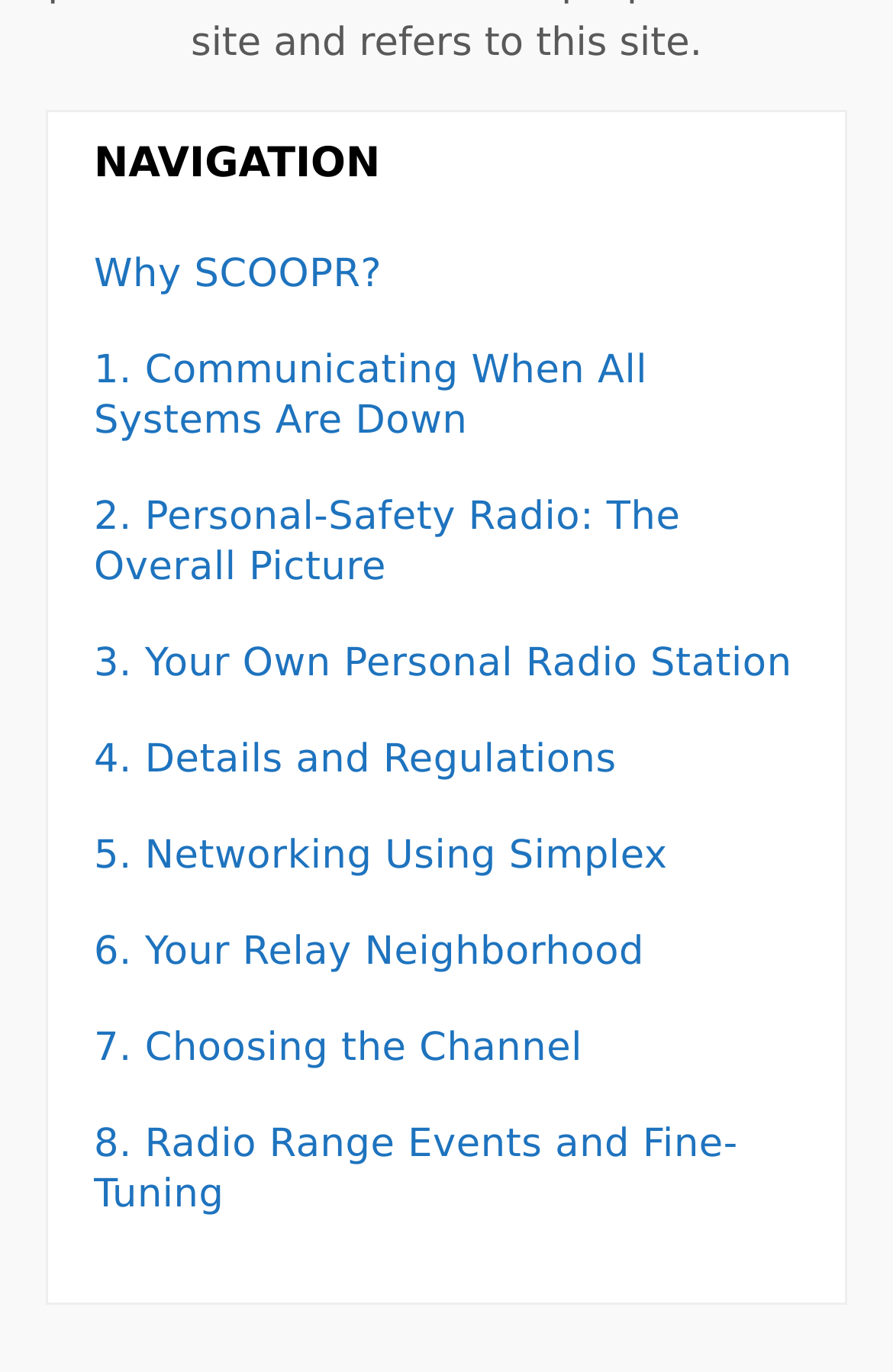Find the bounding box of the web element that fits this description: "6. Your Relay Neighborhood".

[0.105, 0.677, 0.721, 0.711]